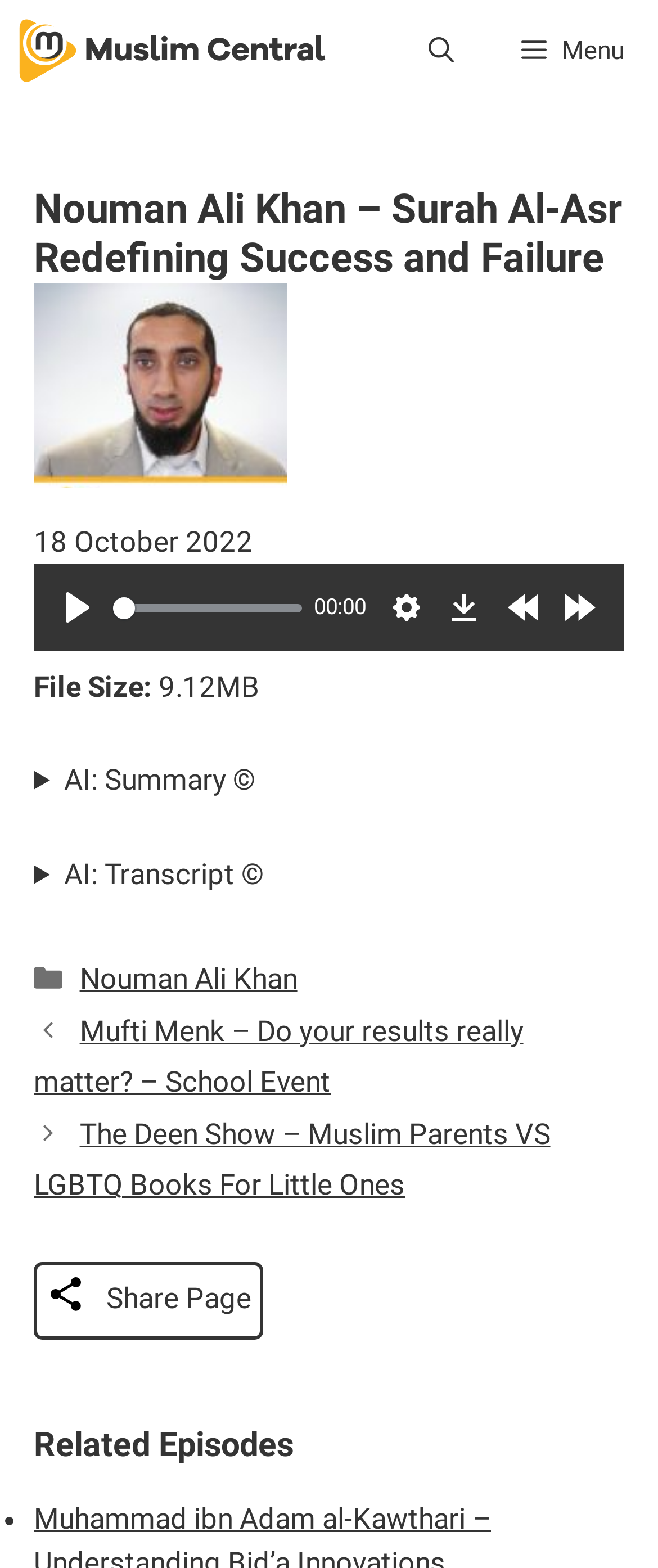Identify the first-level heading on the webpage and generate its text content.

Nouman Ali Khan – Surah Al-Asr Redefining Success and Failure